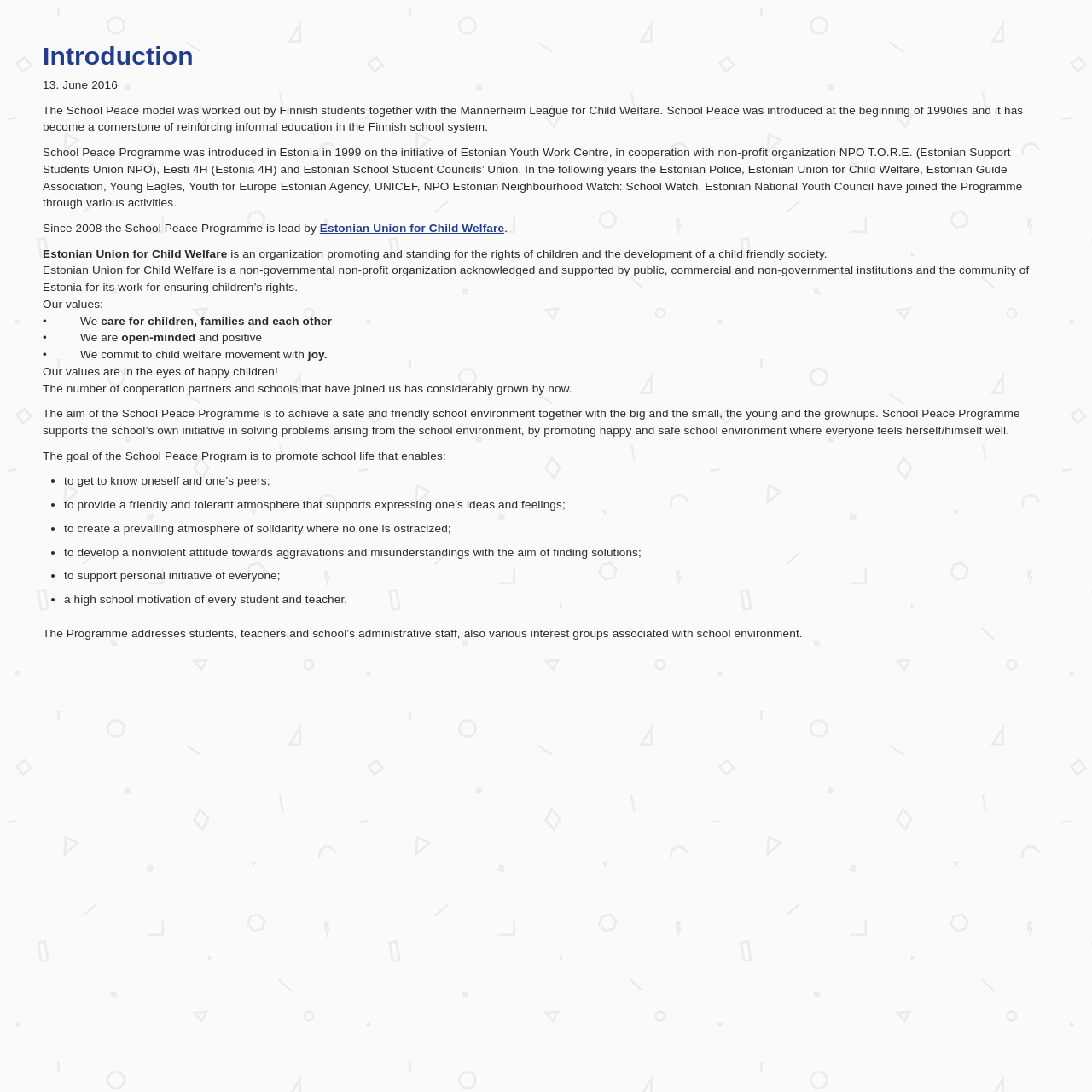Refer to the screenshot and answer the following question in detail:
Who leads the School Peace Programme since 2008?

The webpage states that since 2008, the School Peace Programme is led by the Estonian Union for Child Welfare, which is a non-governmental non-profit organization acknowledged and supported by public, commercial and non-governmental institutions and the community of Estonia for its work for ensuring children’s rights.